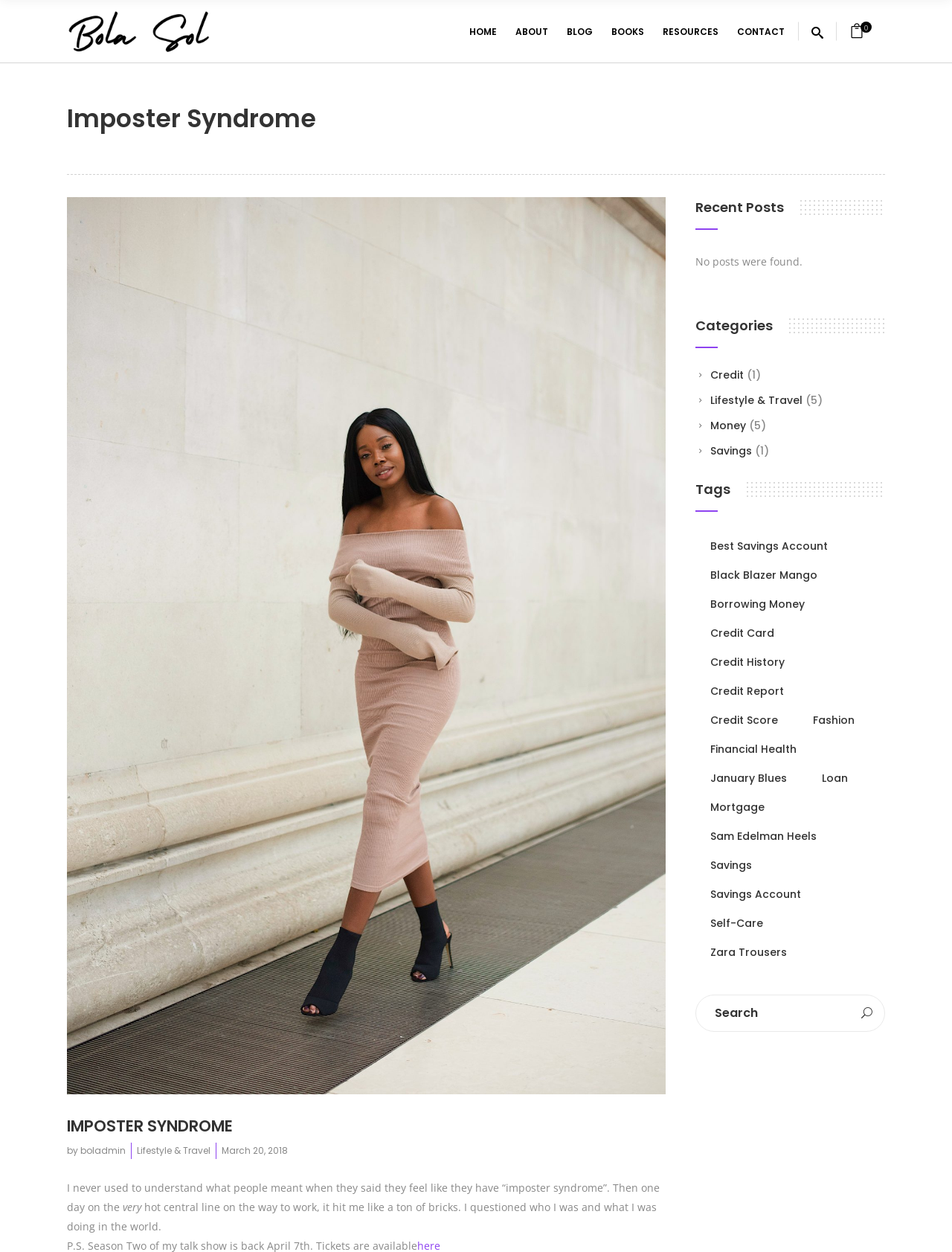Please locate the bounding box coordinates for the element that should be clicked to achieve the following instruction: "Click the LIFESTYLE & TRAVEL category". Ensure the coordinates are given as four float numbers between 0 and 1, i.e., [left, top, right, bottom].

[0.144, 0.914, 0.221, 0.924]